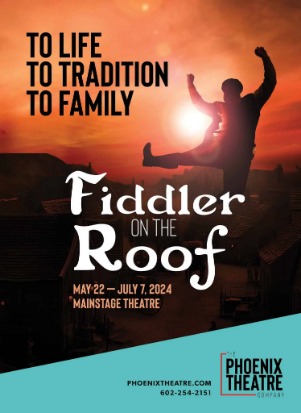What is the theme emphasized in the poster?
Please provide a comprehensive answer based on the contents of the image.

The text on the poster prominently states 'TO LIFE, TO TRADITION, TO FAMILY', which emphasizes the central themes of the musical, highlighting the importance of life, tradition, and family.